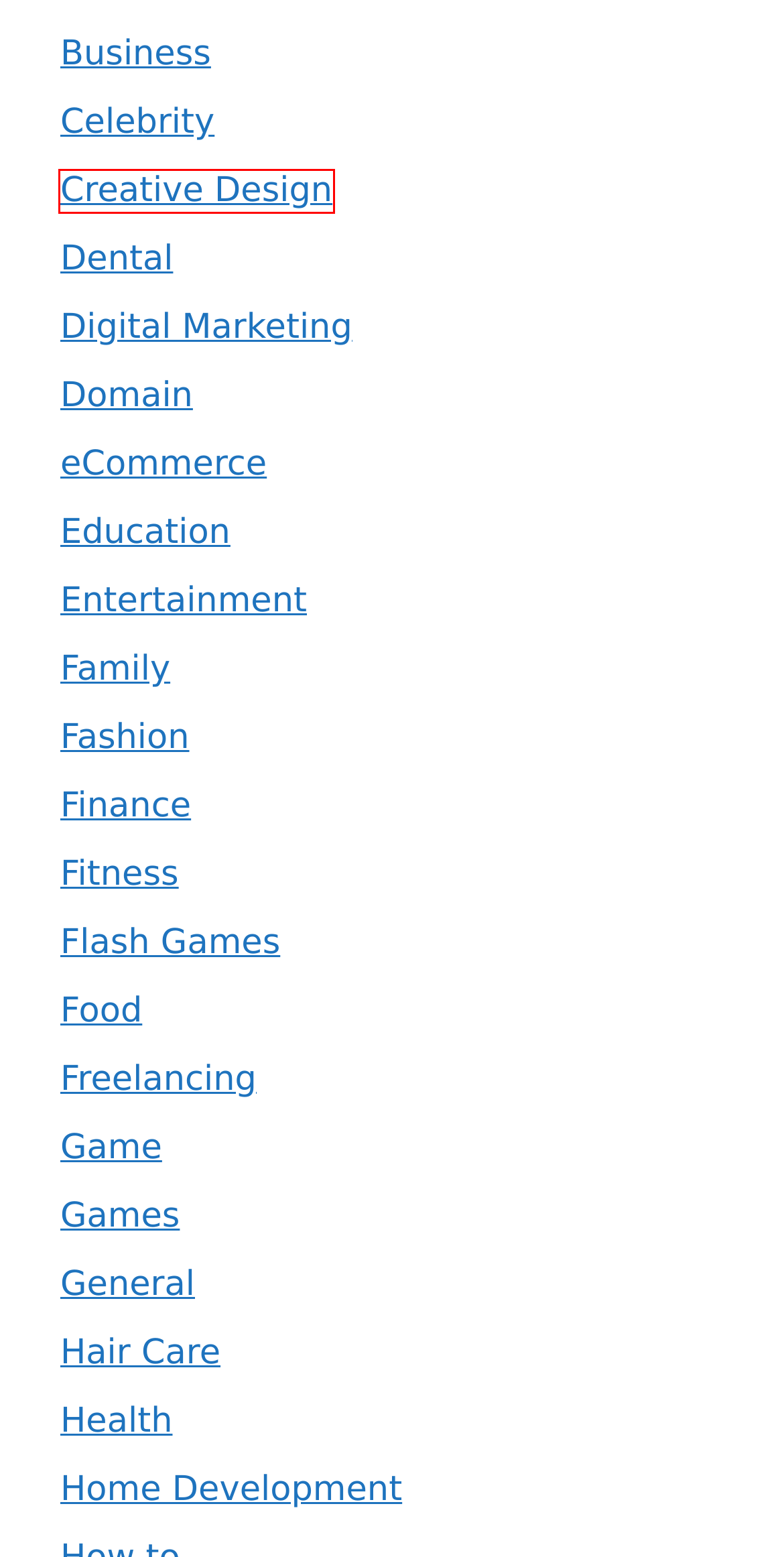Observe the provided screenshot of a webpage with a red bounding box around a specific UI element. Choose the webpage description that best fits the new webpage after you click on the highlighted element. These are your options:
A. Fitness – ELG Forum
B. eCommerce – ELG Forum
C. Flash Games – ELG Forum
D. Business – ELG Forum
E. Game – ELG Forum
F. Health – ELG Forum
G. Creative Design – ELG Forum
H. Games – ELG Forum

G